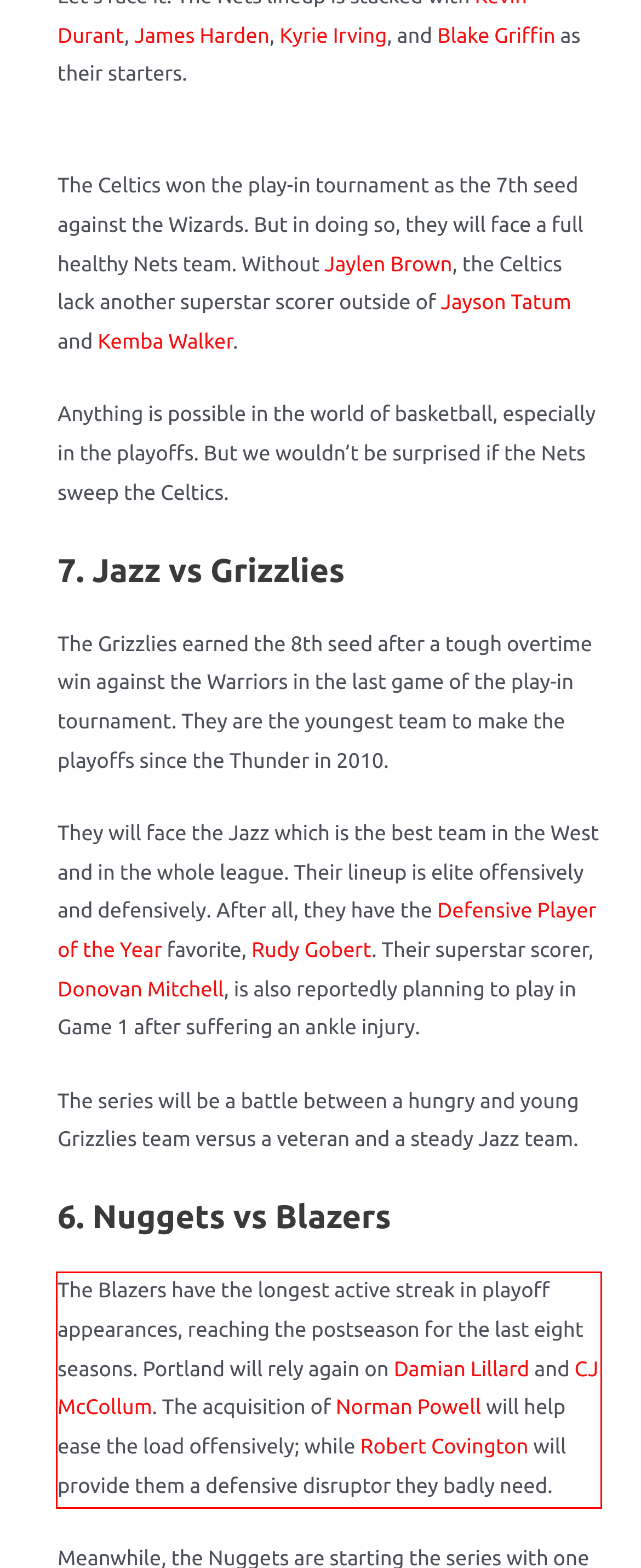Extract and provide the text found inside the red rectangle in the screenshot of the webpage.

The Blazers have the longest active streak in playoff appearances, reaching the postseason for the last eight seasons. Portland will rely again on Damian Lillard and CJ McCollum. The acquisition of Norman Powell will help ease the load offensively; while Robert Covington will provide them a defensive disruptor they badly need.